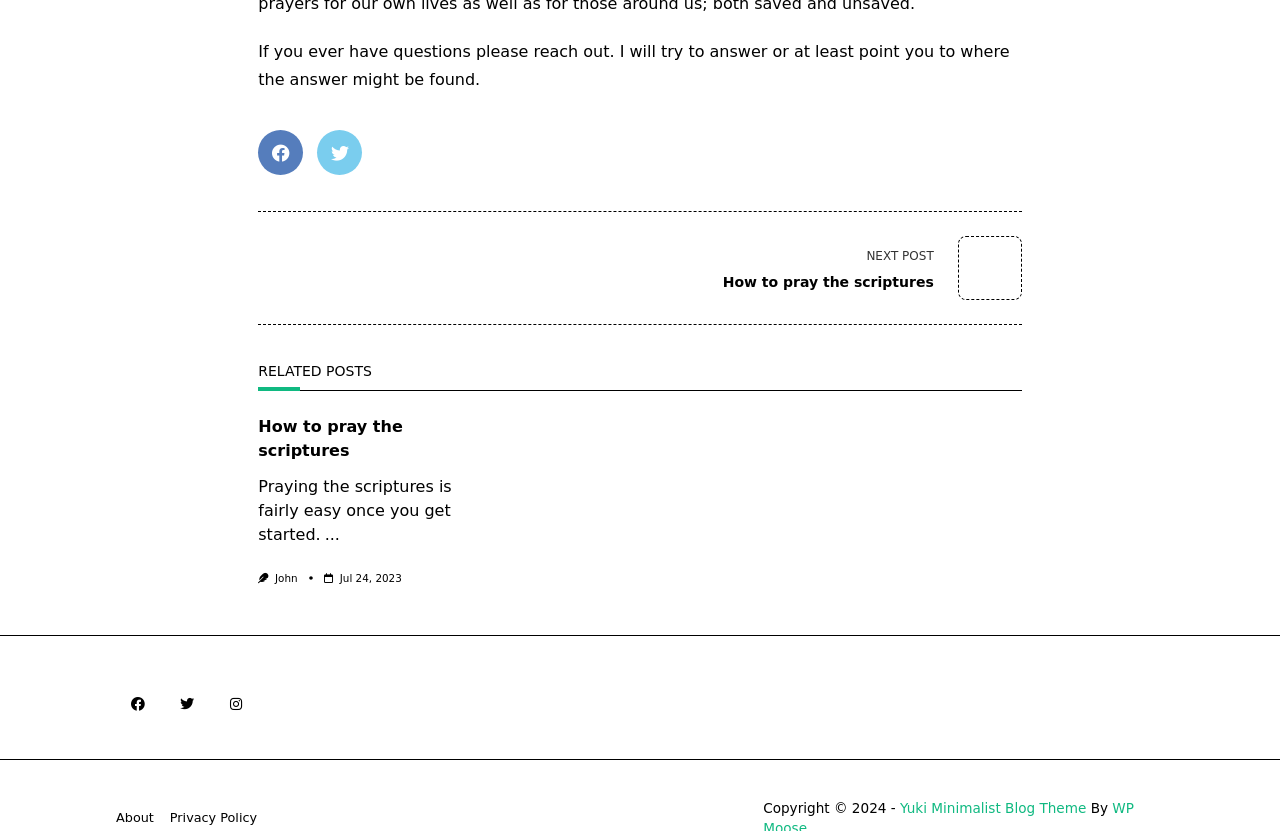Identify the bounding box for the UI element specified in this description: "About". The coordinates must be four float numbers between 0 and 1, formatted as [left, top, right, bottom].

[0.084, 0.973, 0.126, 0.997]